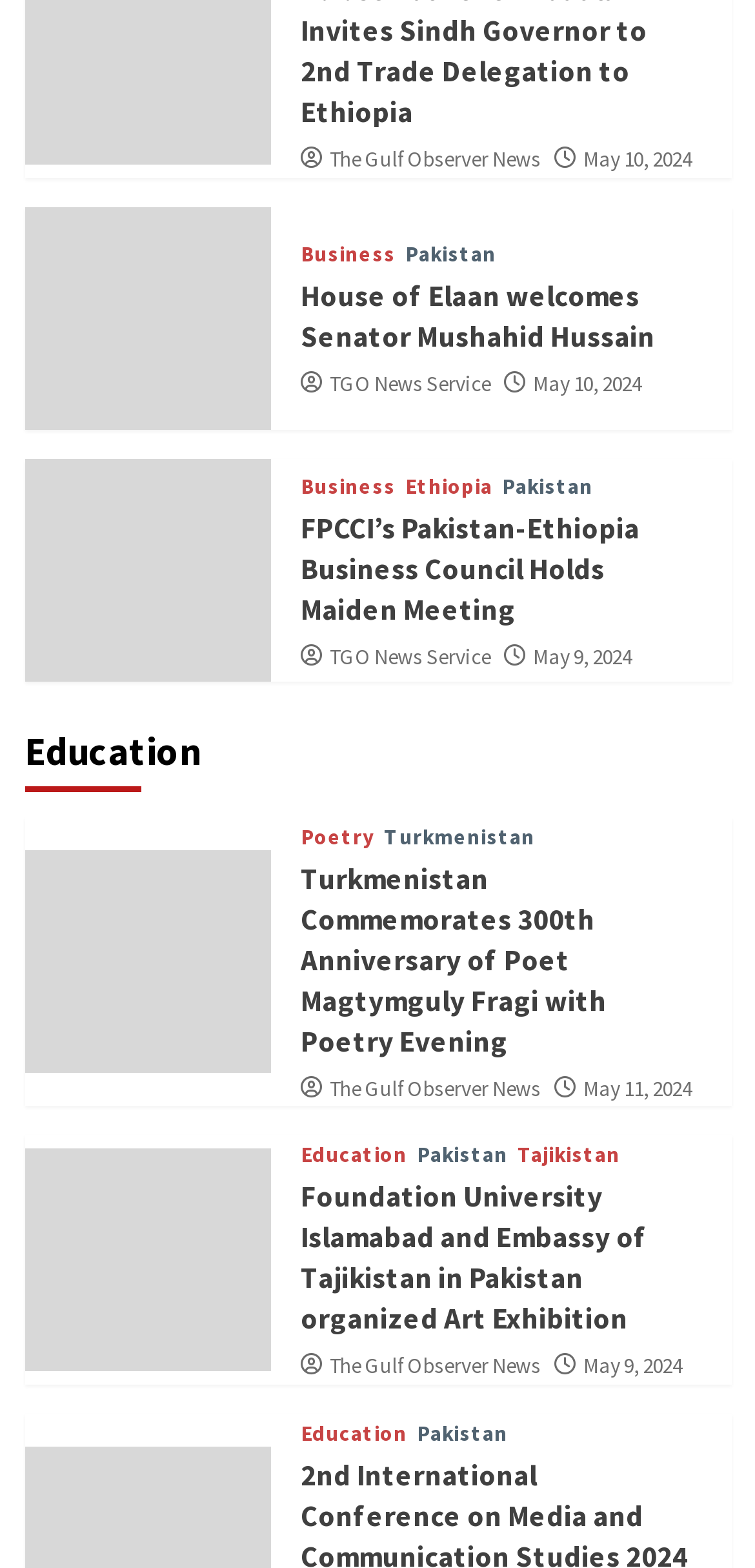Identify and provide the bounding box coordinates of the UI element described: "May 11, 2024". The coordinates should be formatted as [left, top, right, bottom], with each number being a float between 0 and 1.

[0.772, 0.685, 0.916, 0.703]